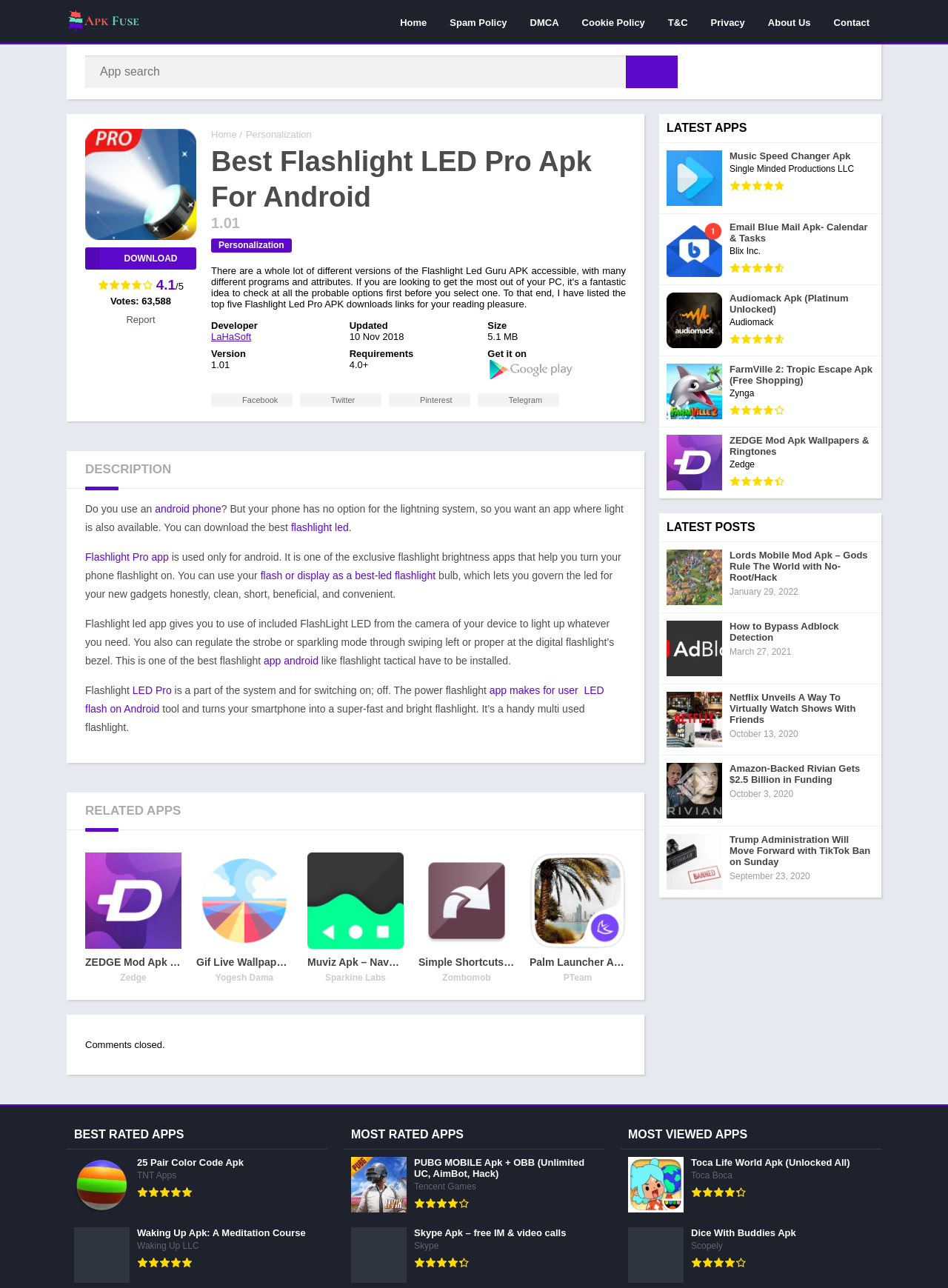Use a single word or phrase to answer the question:
What is the developer of the app?

LaHaSoft